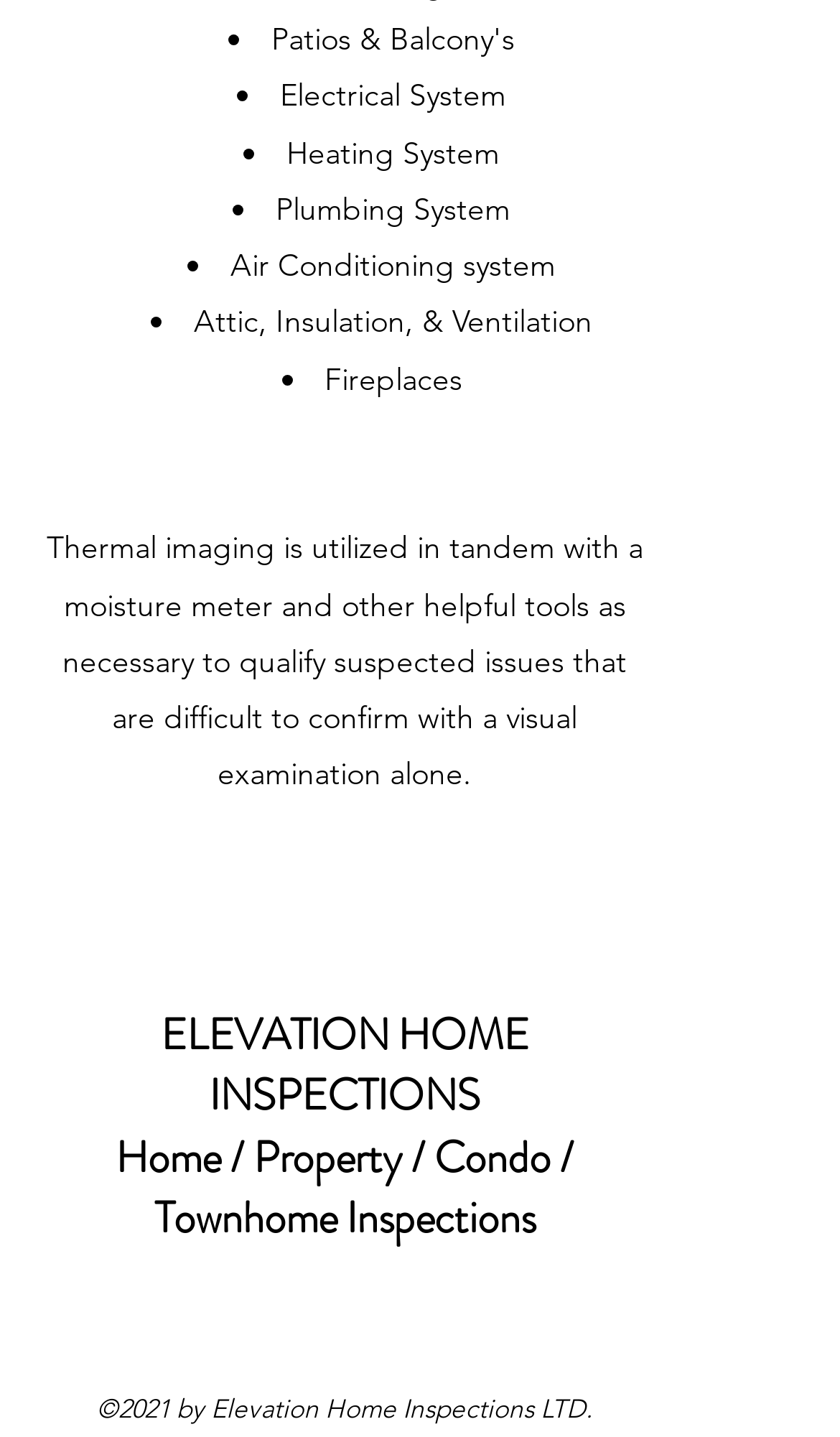Use a single word or phrase to answer the question: 
What systems are inspected by Elevation Home Inspections?

Electrical, Heating, etc.